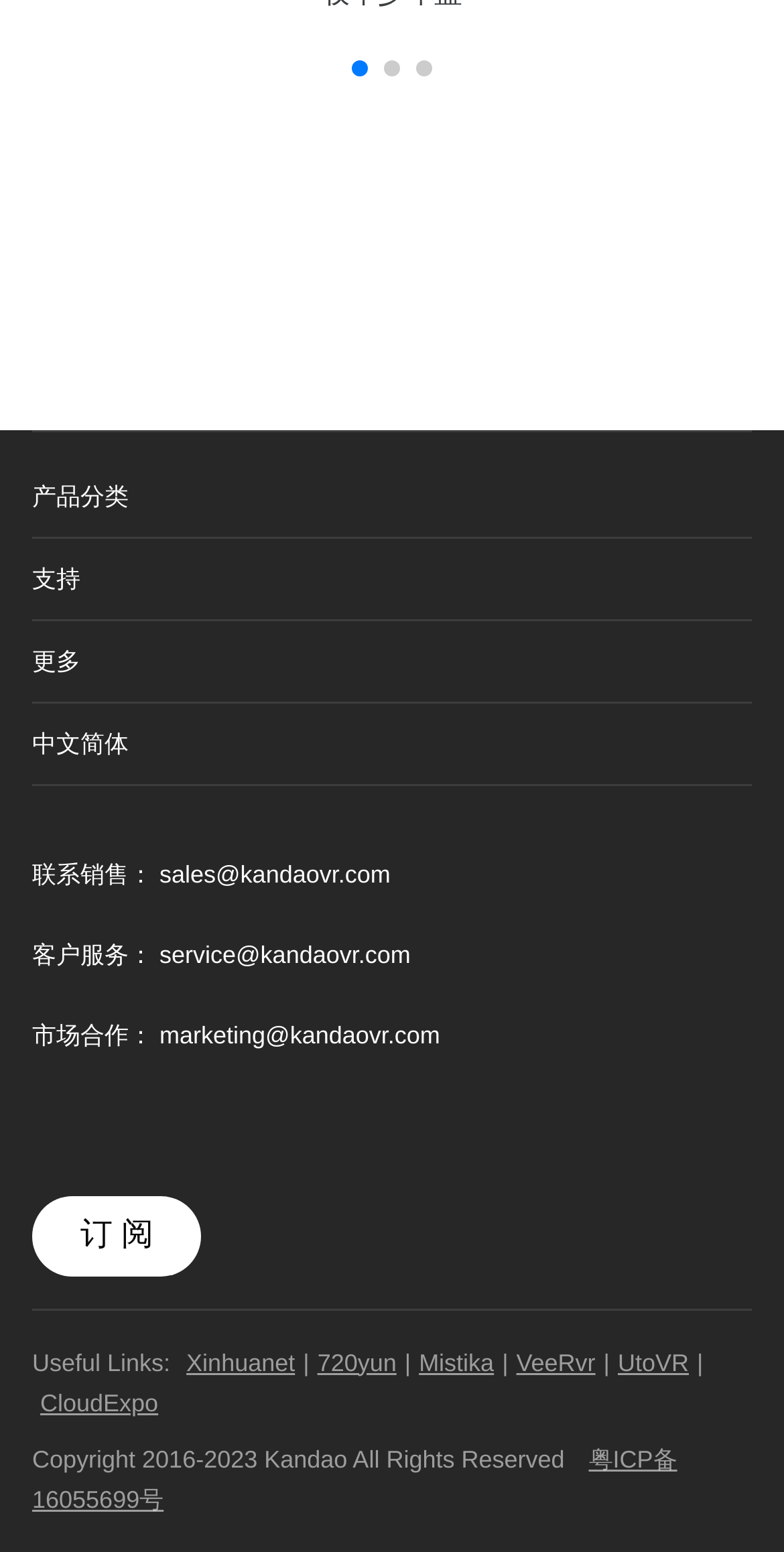Provide the bounding box coordinates of the area you need to click to execute the following instruction: "Share on Facebook".

None